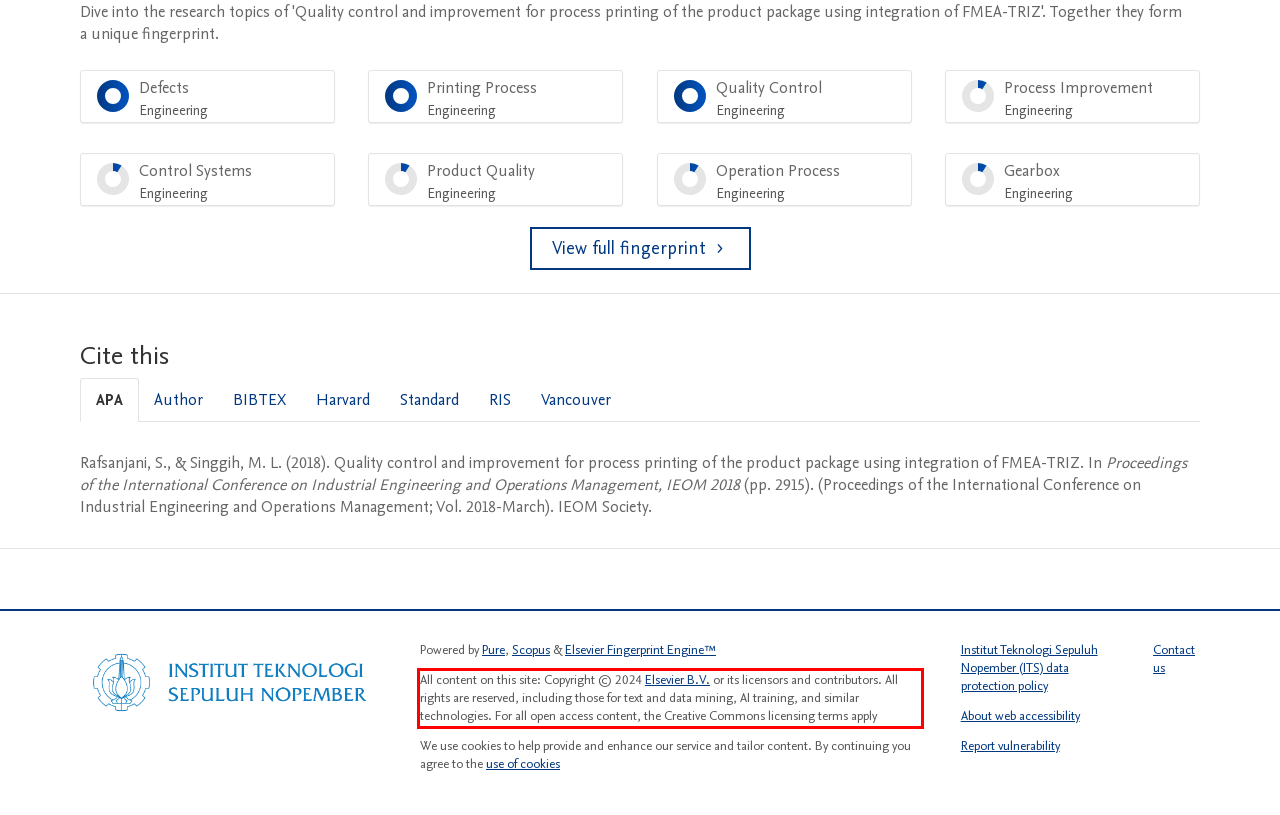Given a screenshot of a webpage, locate the red bounding box and extract the text it encloses.

All content on this site: Copyright © 2024 Elsevier B.V. or its licensors and contributors. All rights are reserved, including those for text and data mining, AI training, and similar technologies. For all open access content, the Creative Commons licensing terms apply